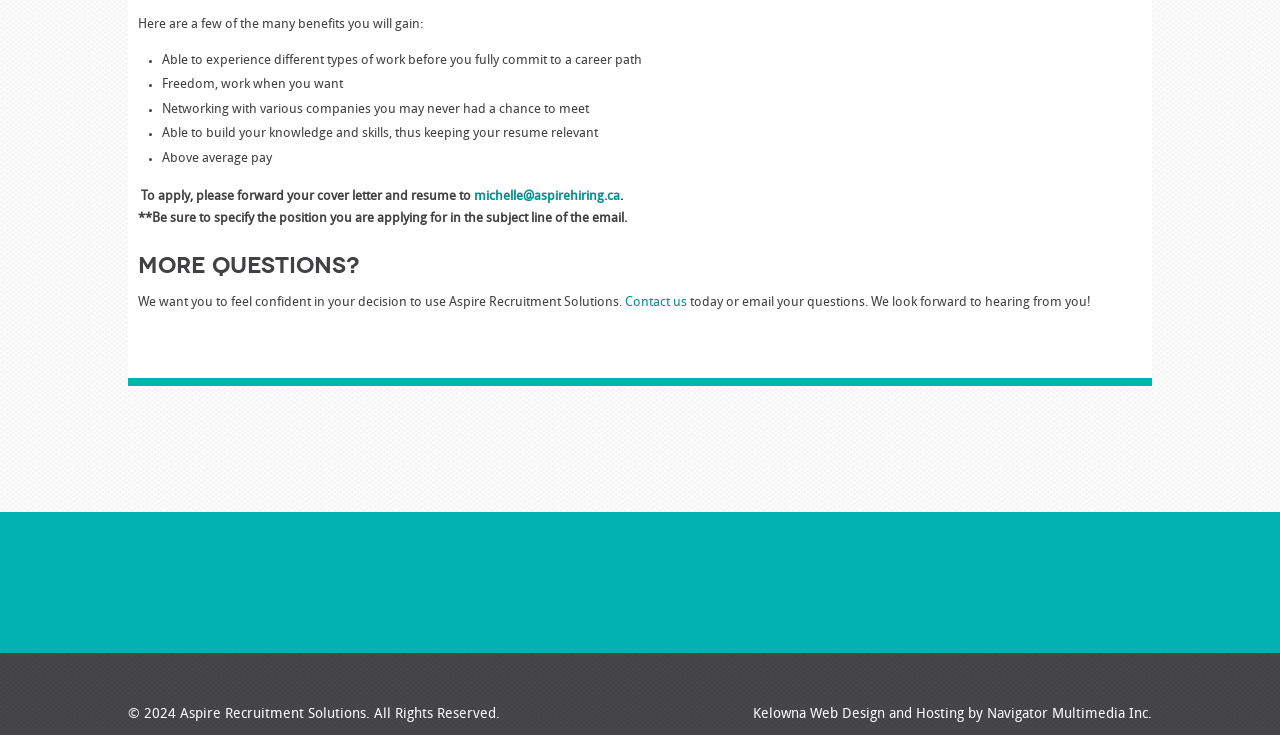Identify the bounding box of the HTML element described here: "Contact us". Provide the coordinates as four float numbers between 0 and 1: [left, top, right, bottom].

[0.488, 0.403, 0.537, 0.421]